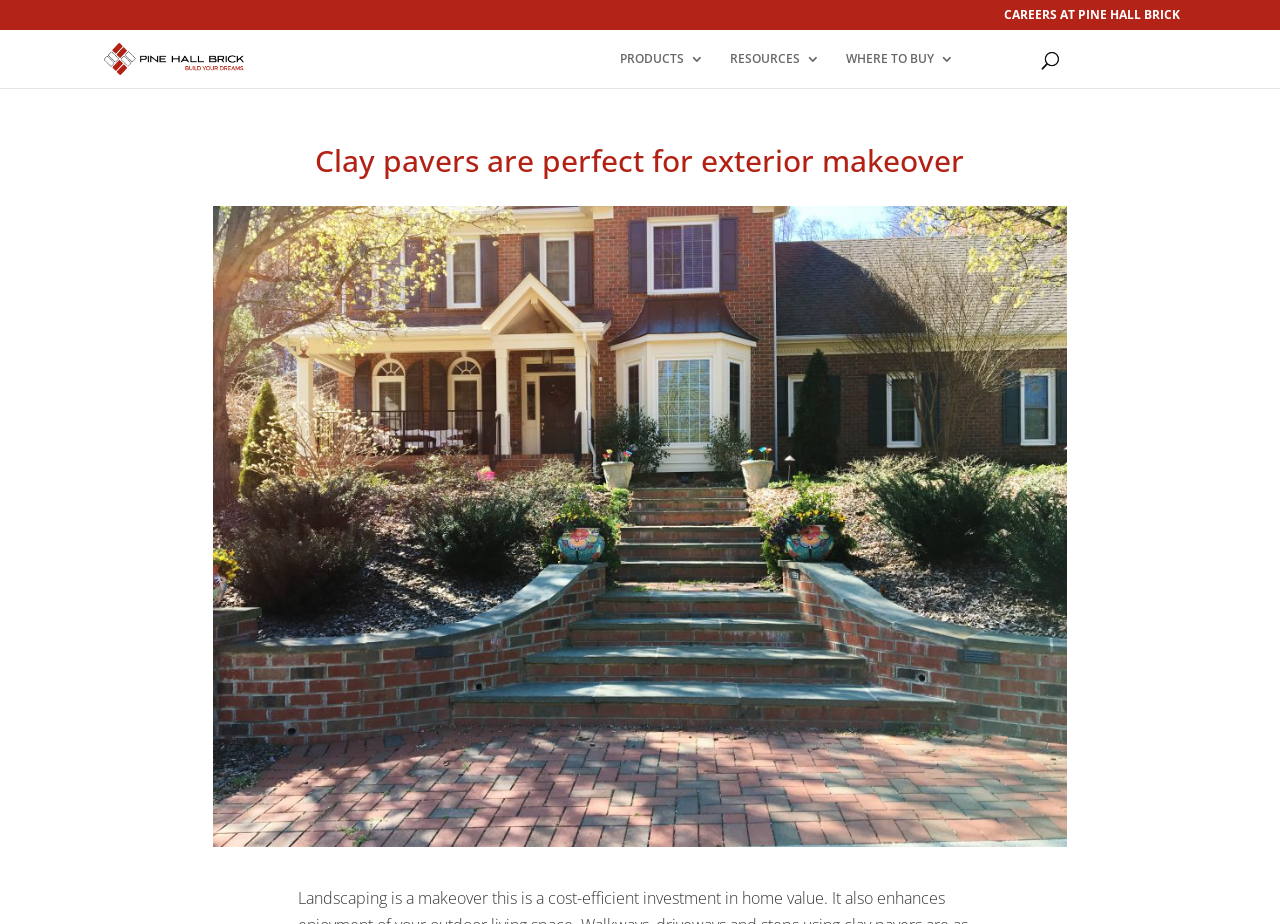What is the primary heading on this webpage?

Clay pavers are perfect for exterior makeover